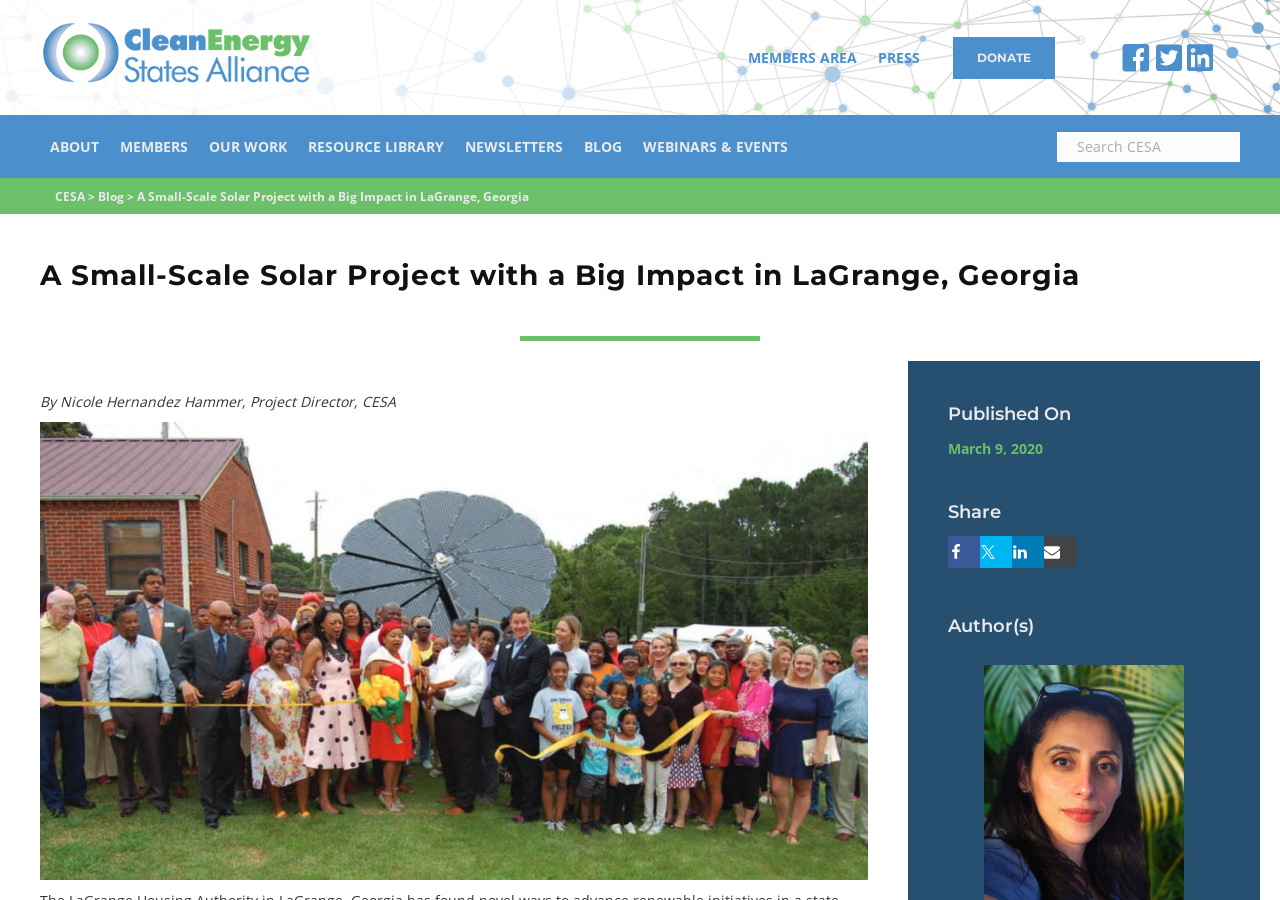Provide your answer to the question using just one word or phrase: What are the social media platforms where the blog post can be shared?

Facebook, Twitter, LinkedIn